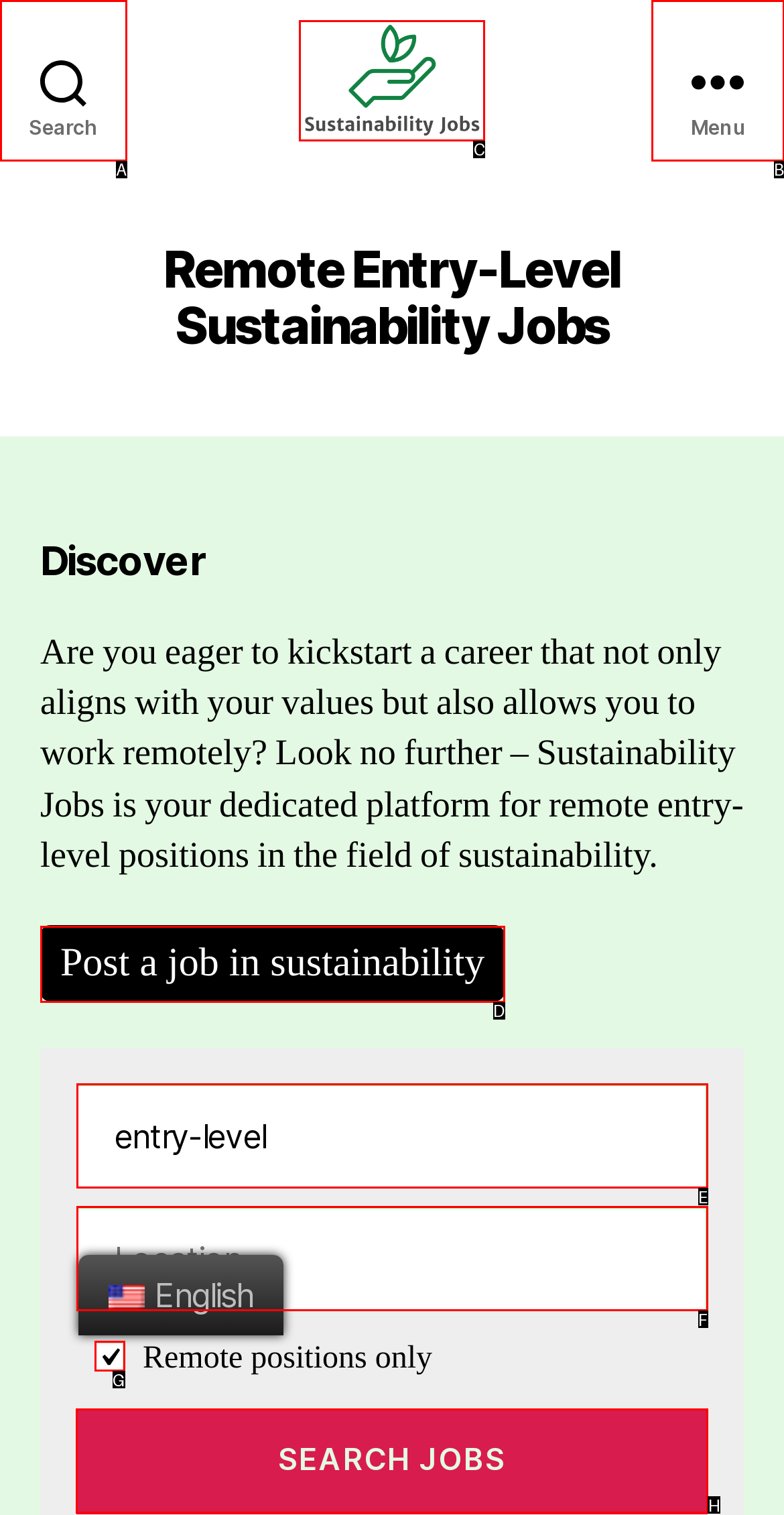Select the letter of the UI element you need to click to complete this task: Search for jobs.

H